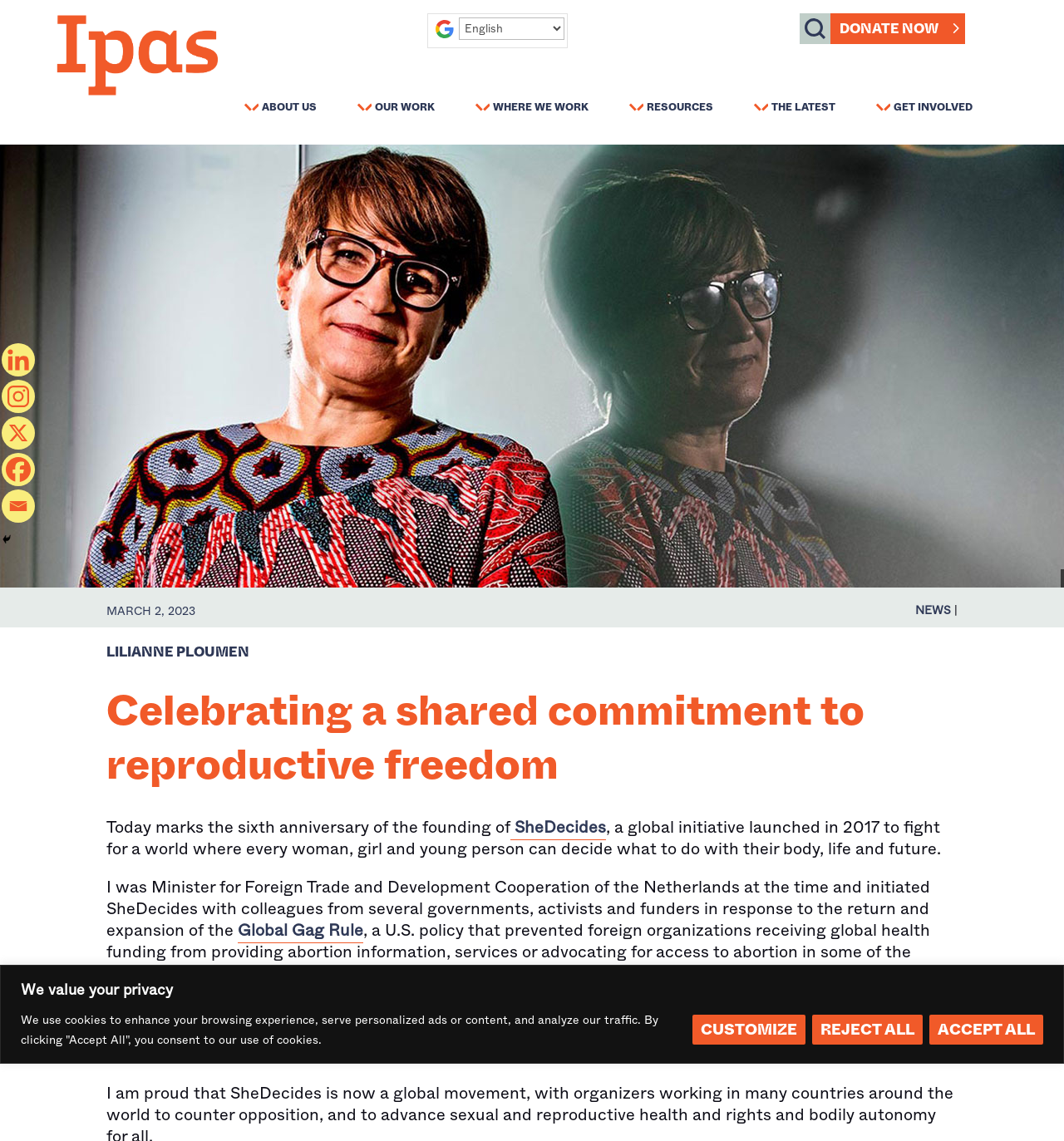Provide a brief response to the question using a single word or phrase: 
How many social media links are present on the webpage?

5